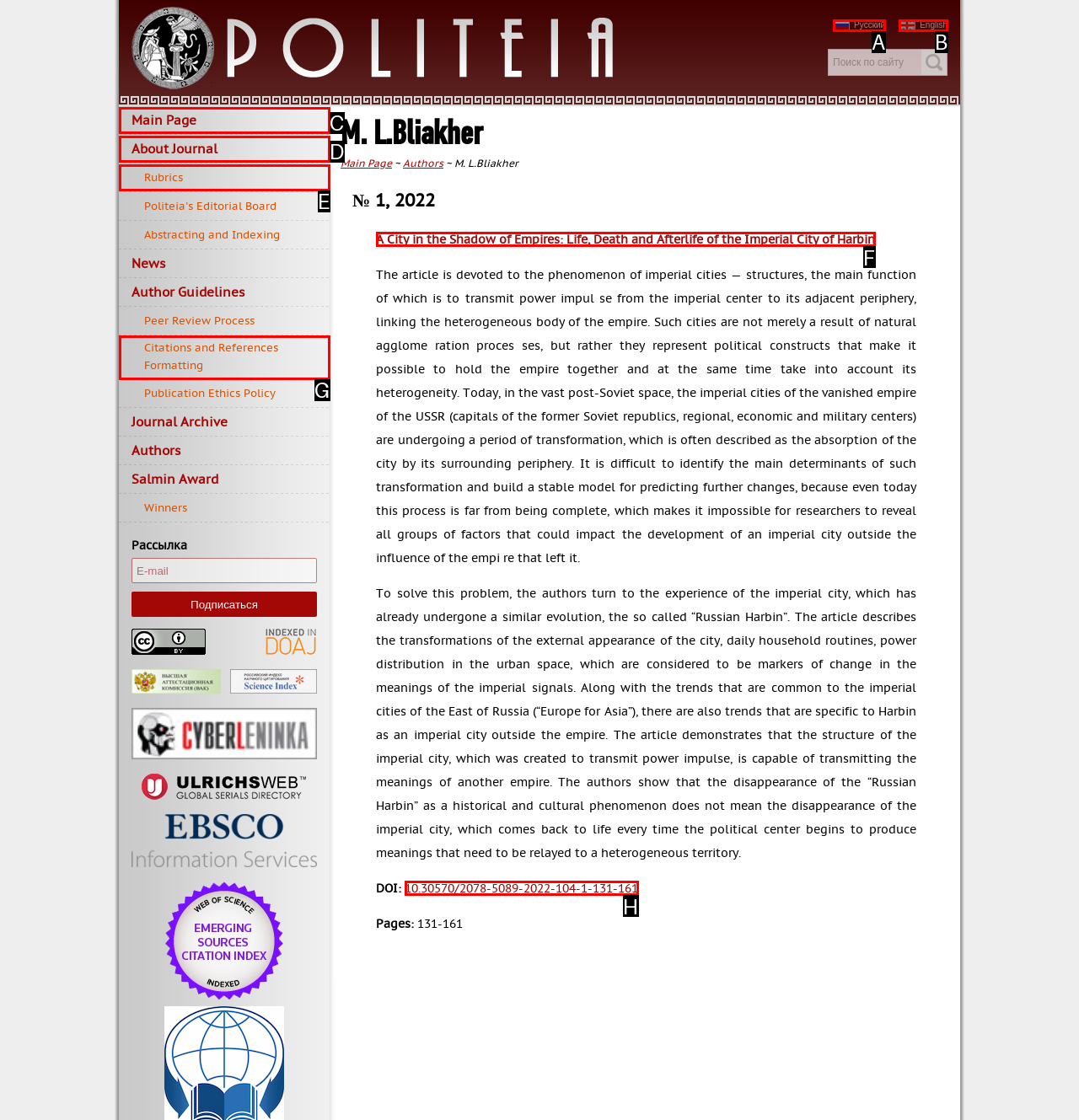Identify the letter of the option that best matches the following description: Citations and References Formatting. Respond with the letter directly.

G